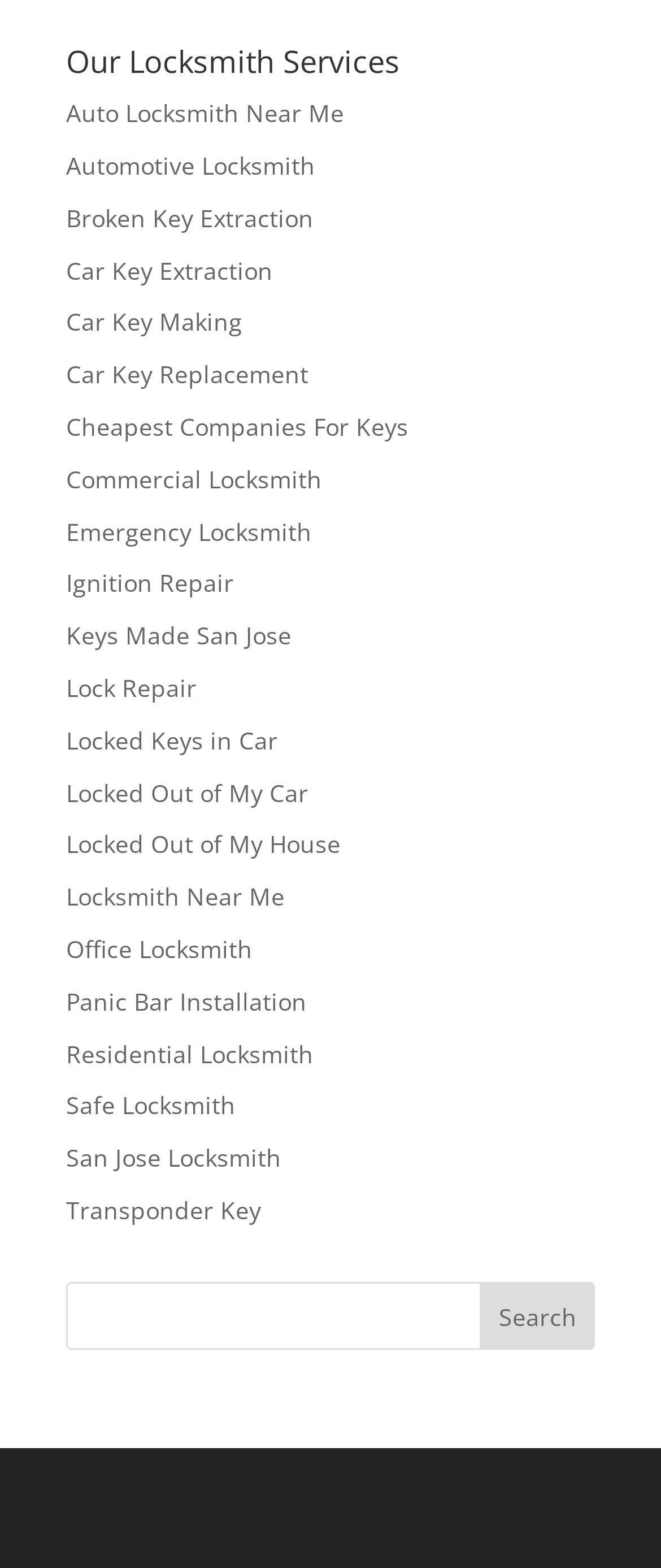Analyze the image and provide a detailed answer to the question: What is the last locksmith service listed?

I looked at the list of links under the heading 'Our Locksmith Services' and found that the last link is 'Transponder Key', which is a type of locksmith service.